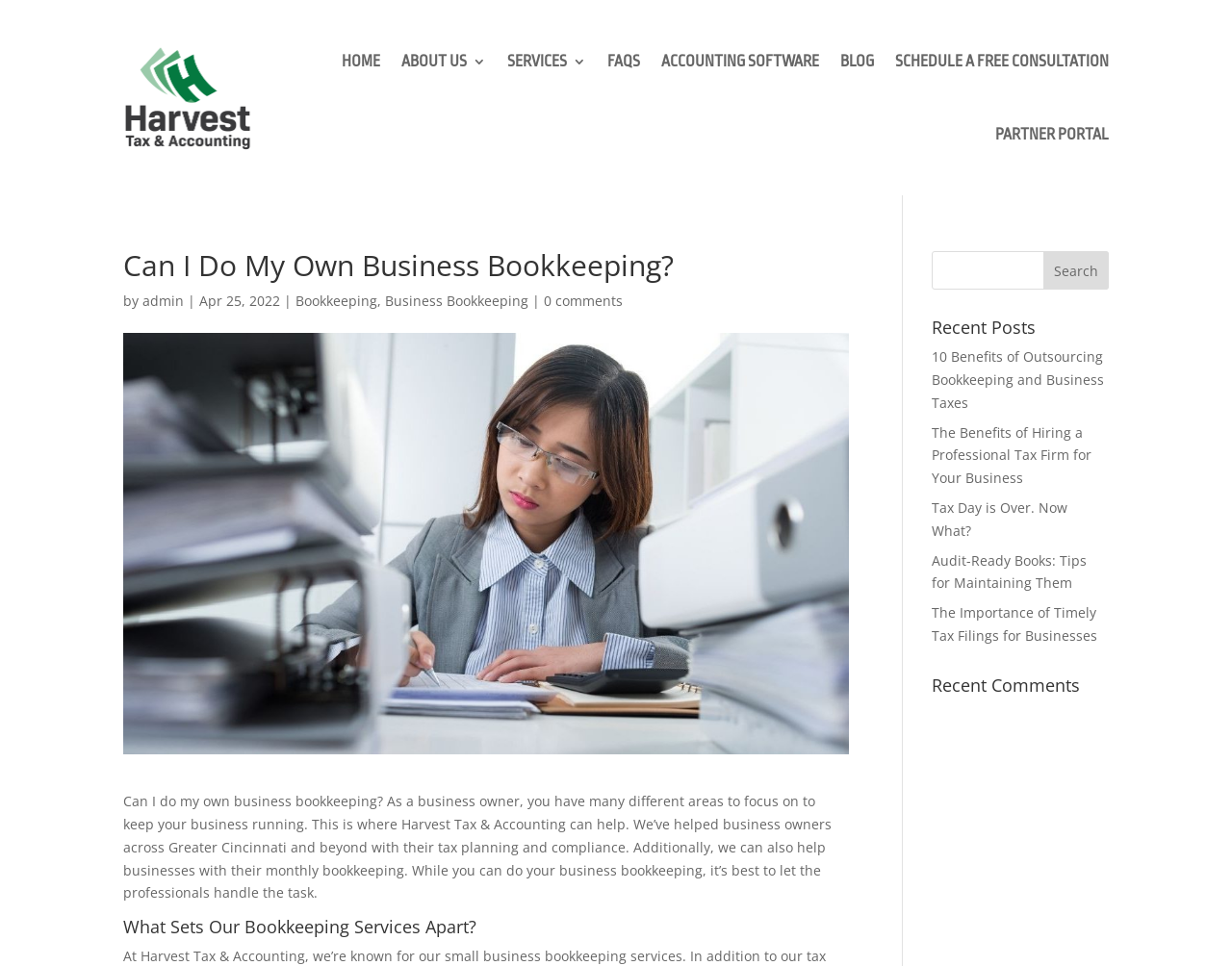What services does the company offer?
Using the visual information, respond with a single word or phrase.

Tax planning and compliance, bookkeeping